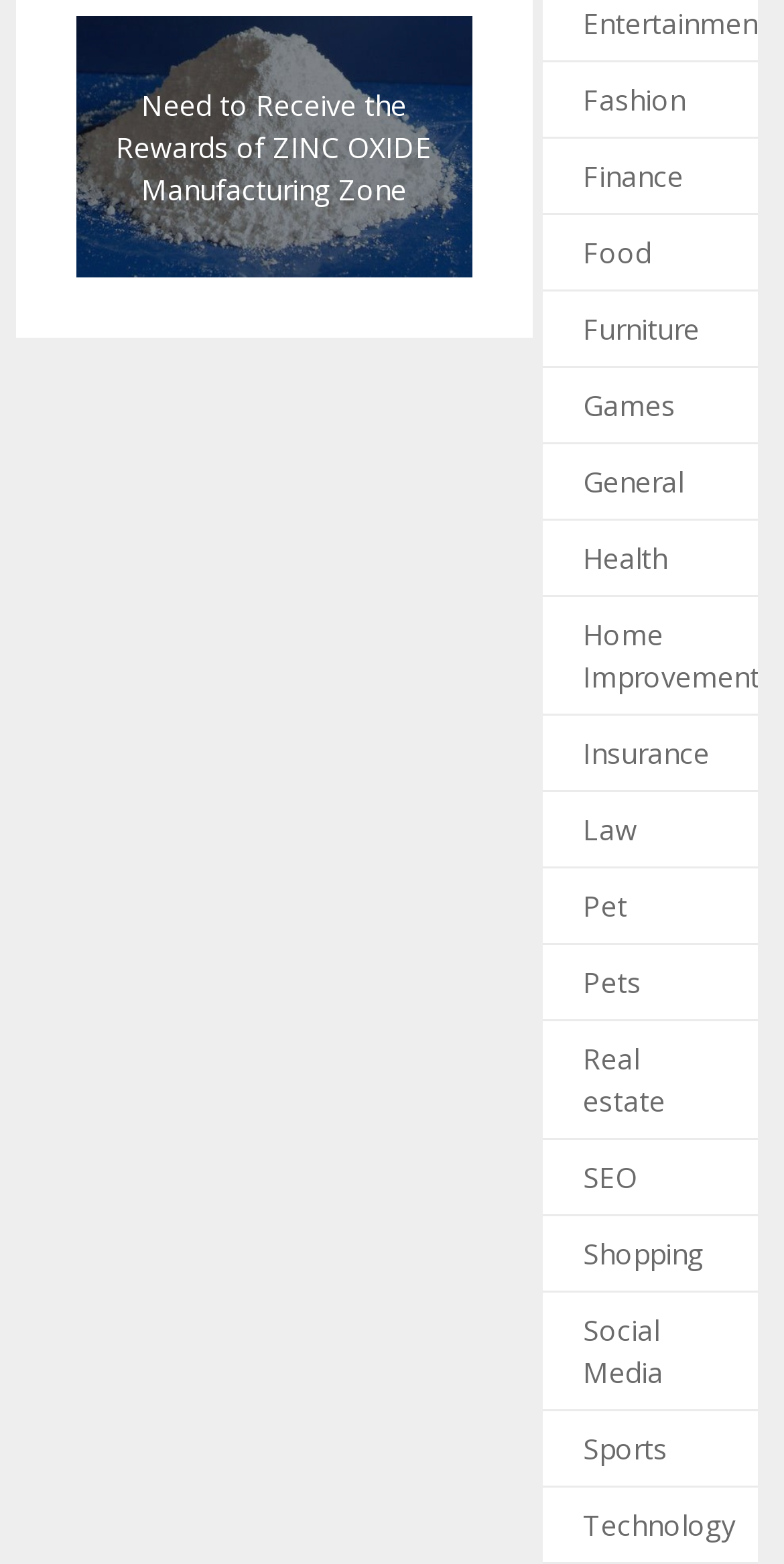Find the bounding box coordinates for the HTML element described as: "In The Hoop Coffee Cozy". The coordinates should consist of four float values between 0 and 1, i.e., [left, top, right, bottom].

None